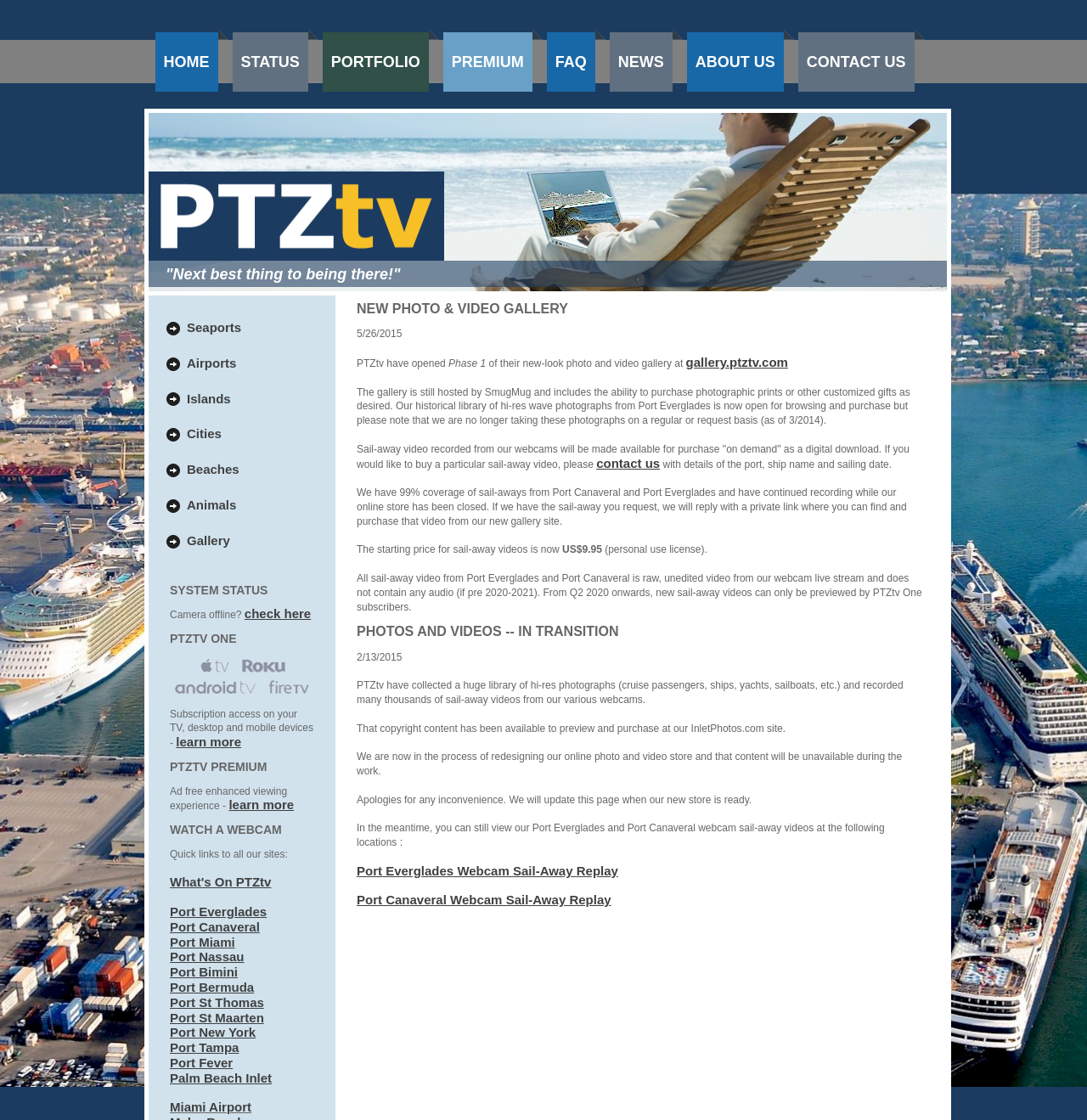What is the system status of the cameras?
Please ensure your answer to the question is detailed and covers all necessary aspects.

The webpage contains a section titled 'SYSTEM STATUS' with a link to 'check here', implying that the system status of the cameras can be checked, and it is possible that some cameras may be offline.